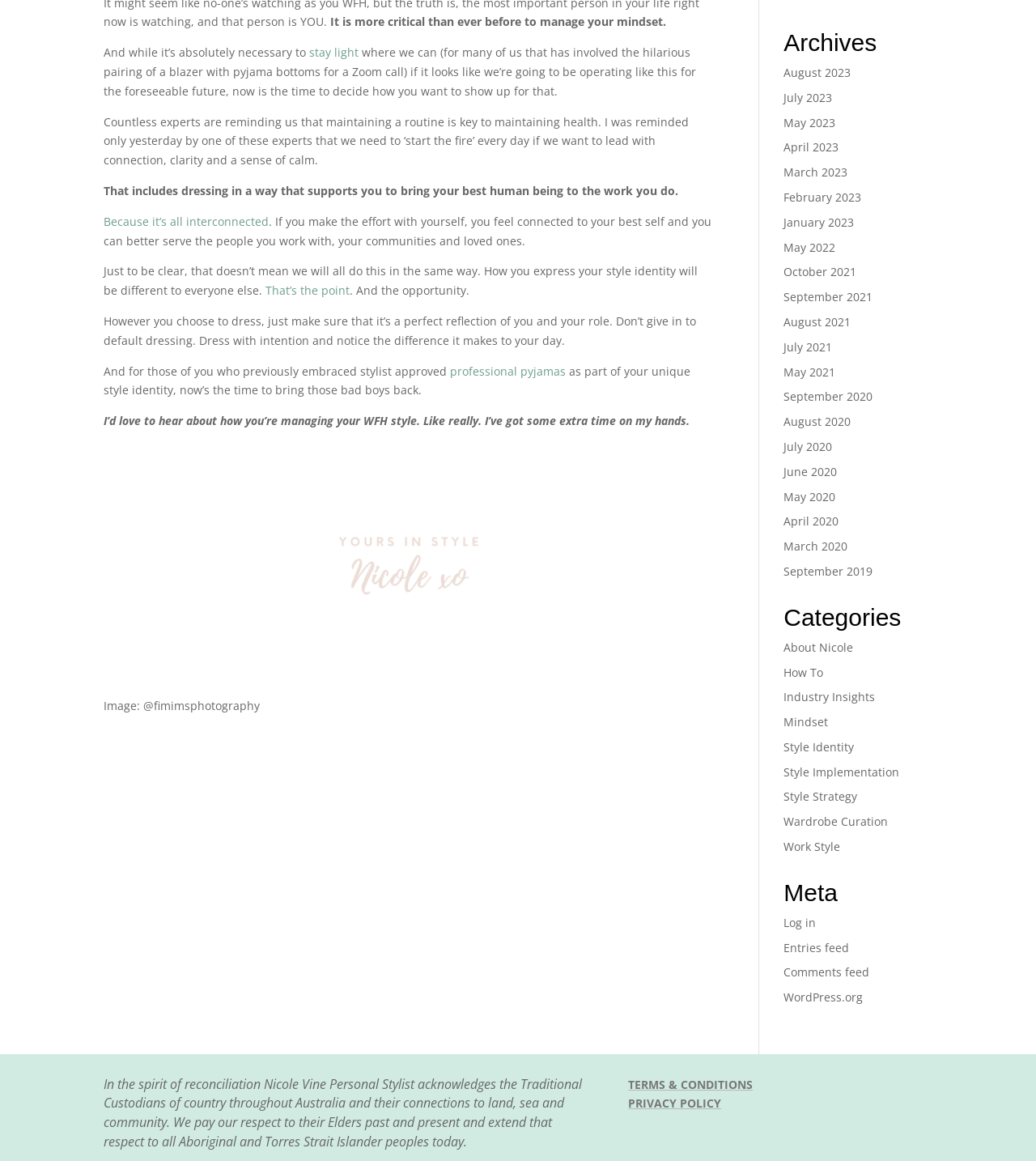Given the element description Terms & Conditions, predict the bounding box coordinates for the UI element in the webpage screenshot. The format should be (top-left x, top-left y, bottom-right x, bottom-right y), and the values should be between 0 and 1.

[0.606, 0.927, 0.727, 0.94]